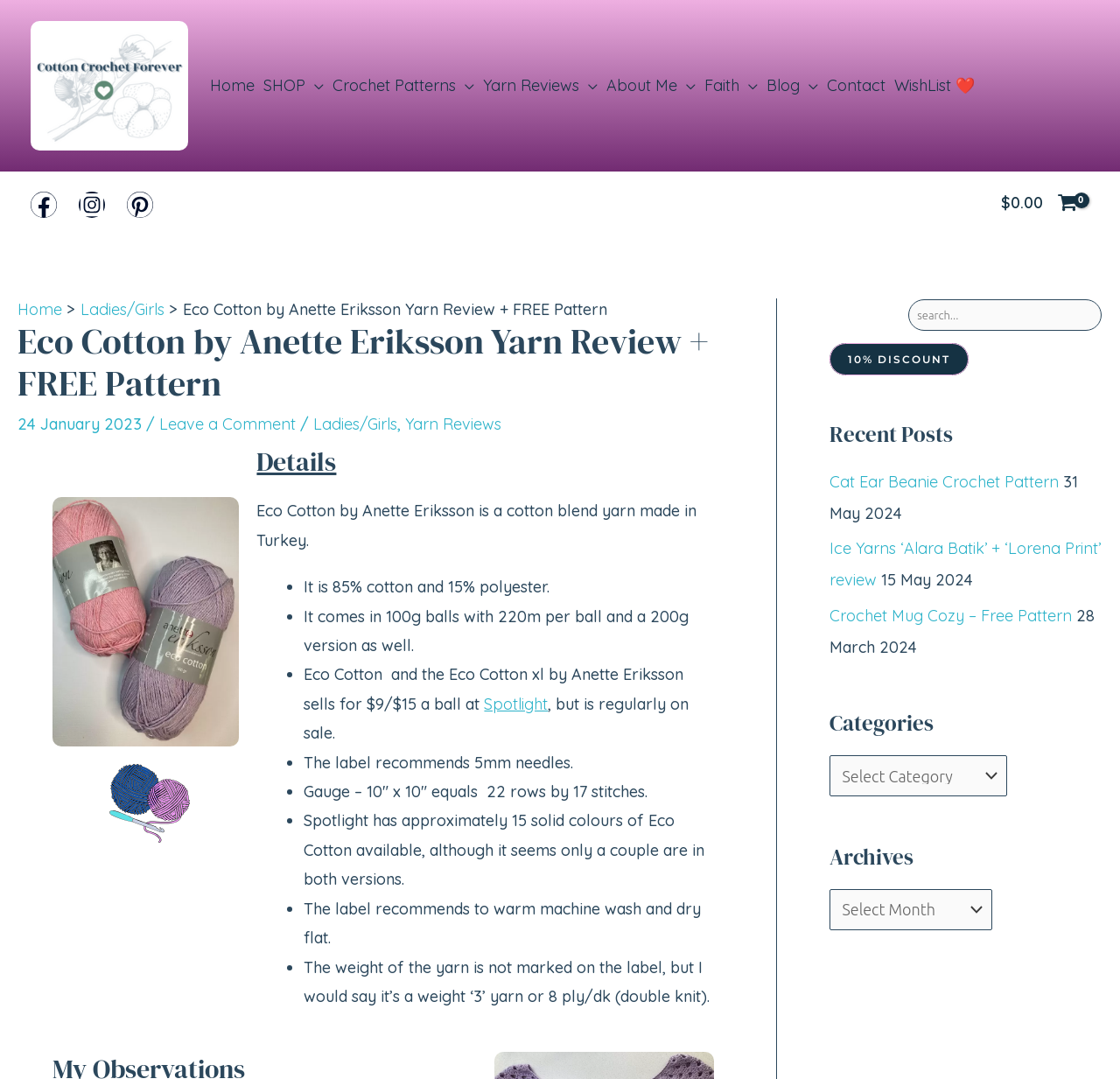What is the discount offered to subscribers?
Provide a thorough and detailed answer to the question.

I found the answer by looking at the section that says '10% off, especially for you' and 'Sign up to receive your exclusive discount', indicating that subscribers will receive a 10% discount on certain products.